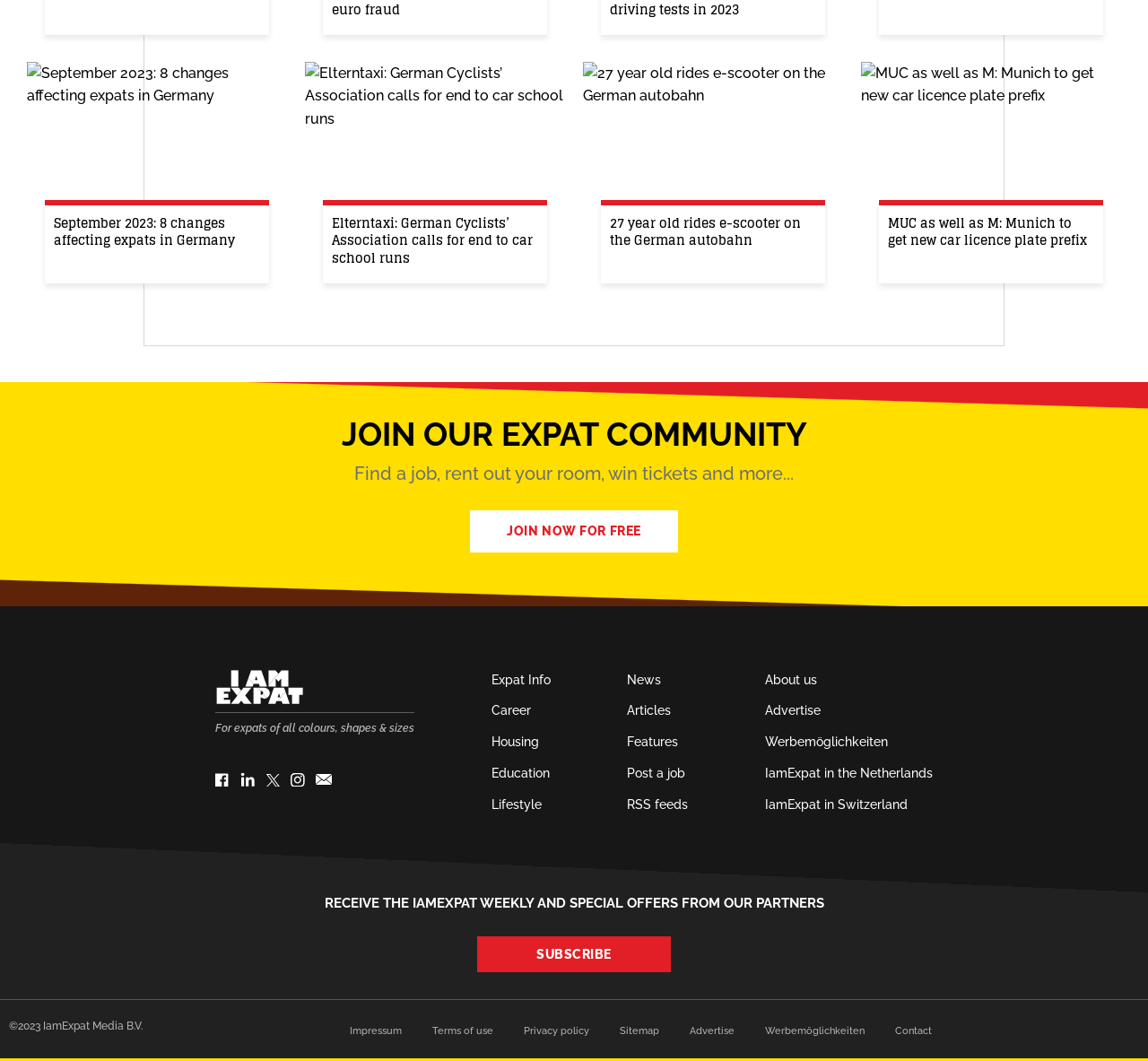What is the copyright information of the website?
Please answer the question with a single word or phrase, referencing the image.

2023 IamExpat Media B.V.